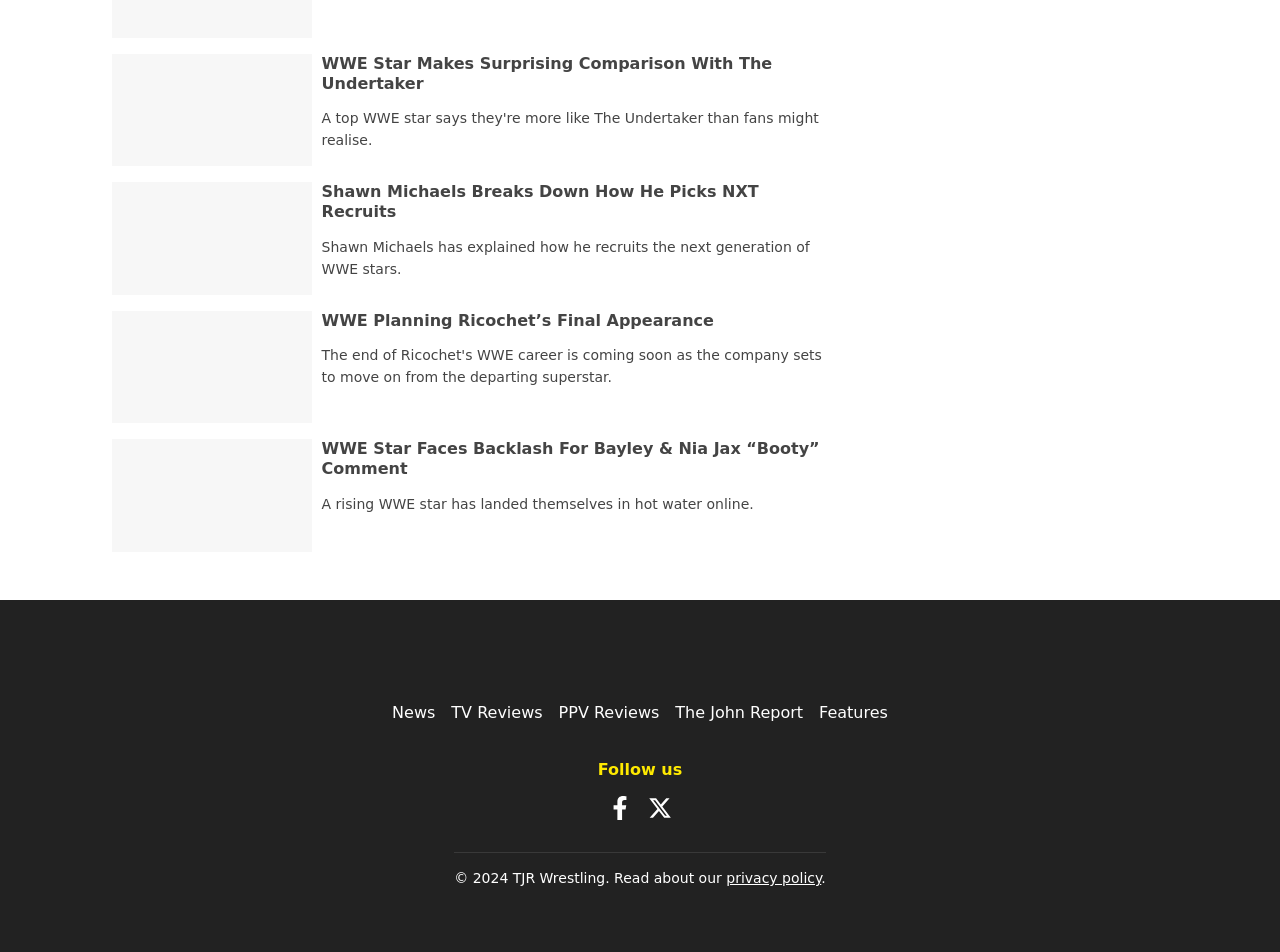What is the copyright year of the website?
Give a single word or phrase as your answer by examining the image.

2024